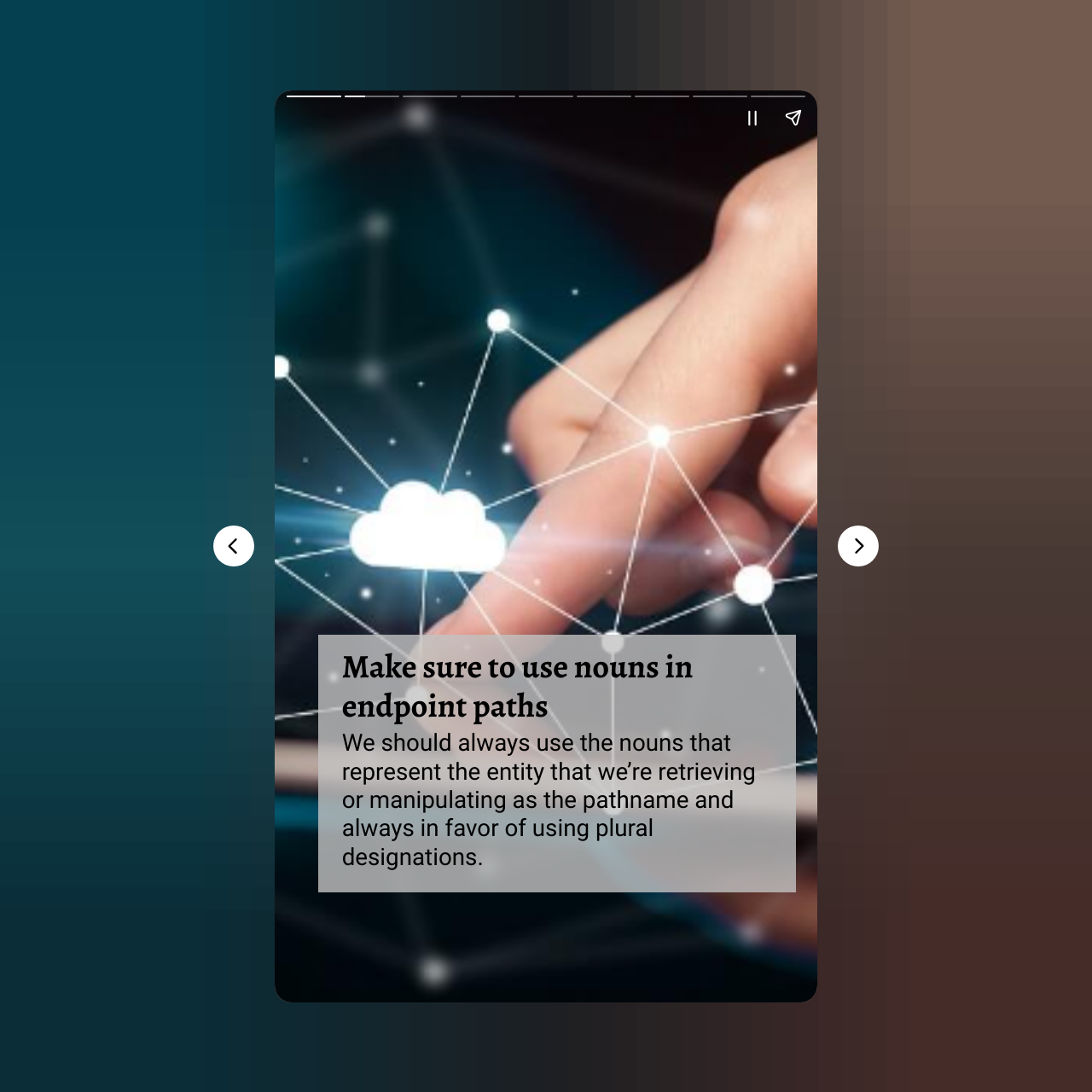What is the first tip mentioned on the webpage?
Please use the image to deliver a detailed and complete answer.

The first tip mentioned on the webpage is to 'Make sure to use nouns in endpoint paths', which is indicated by the heading element on the webpage.